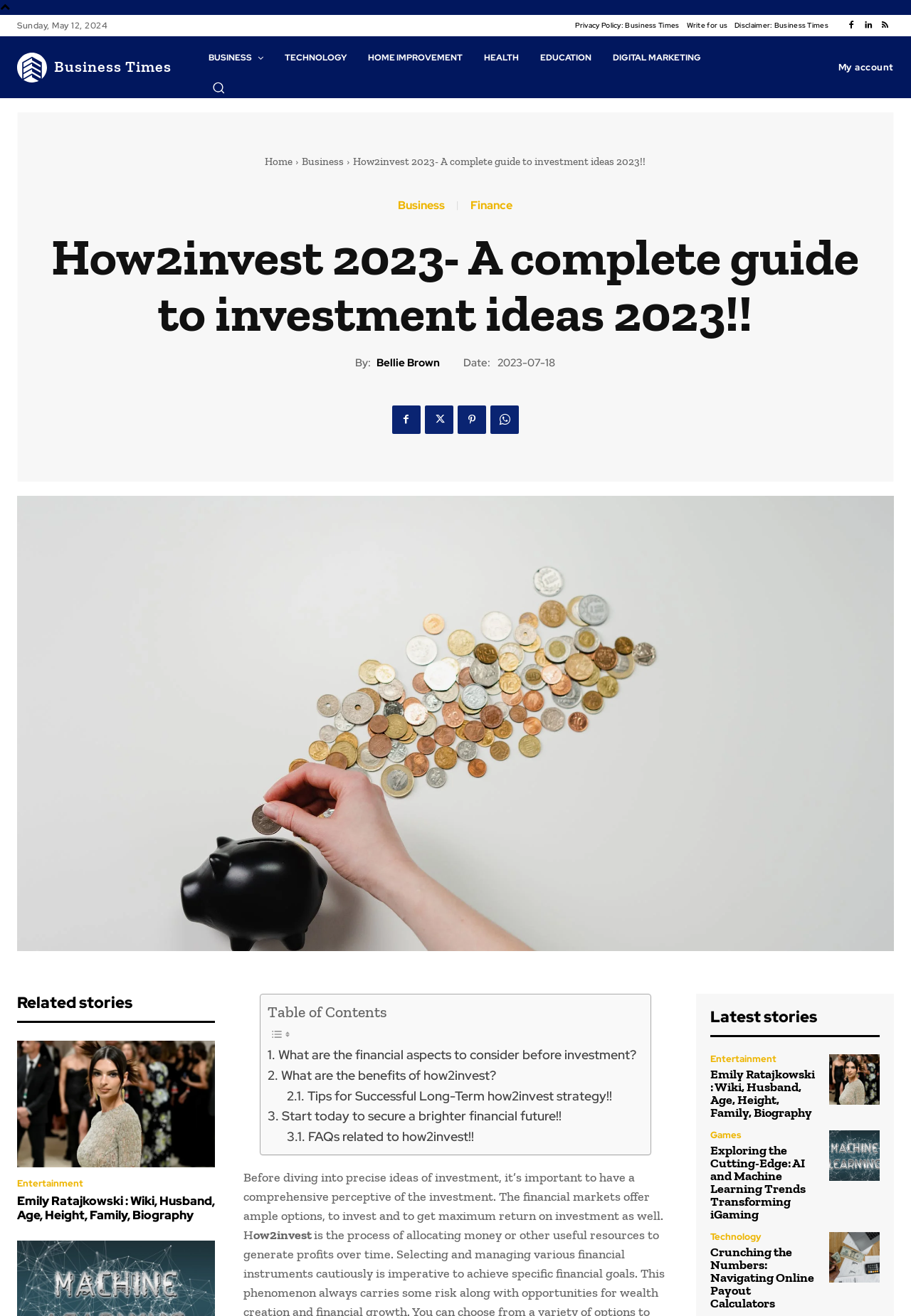Observe the image and answer the following question in detail: What is the purpose of the 'Search' button?

The 'Search' button is located at the top right corner of the webpage. Its purpose is to allow users to search for specific content within the website.